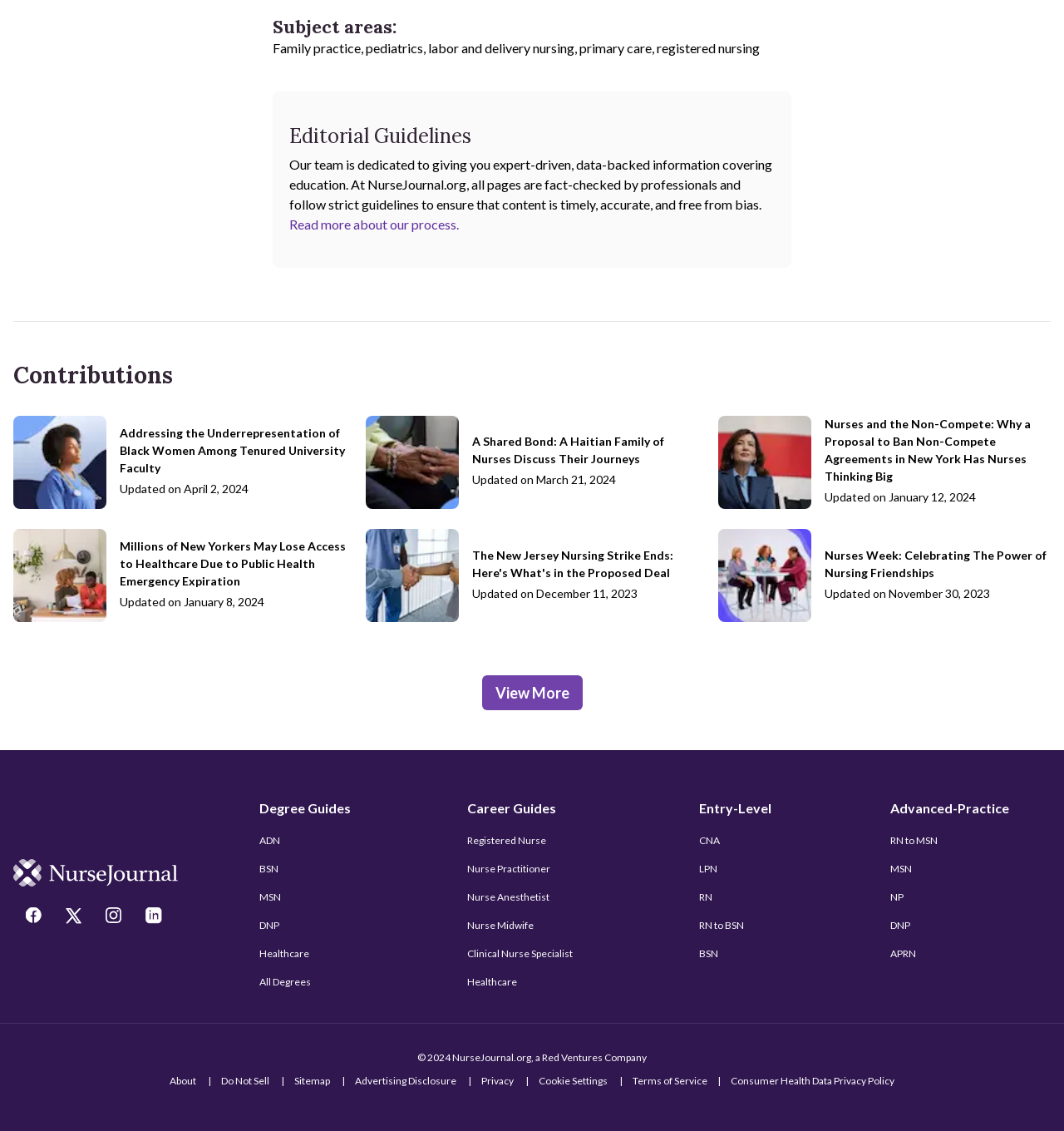Bounding box coordinates should be in the format (top-left x, top-left y, bottom-right x, bottom-right y) and all values should be floating point numbers between 0 and 1. Determine the bounding box coordinate for the UI element described as: RN to MSN

[0.831, 0.731, 0.955, 0.756]